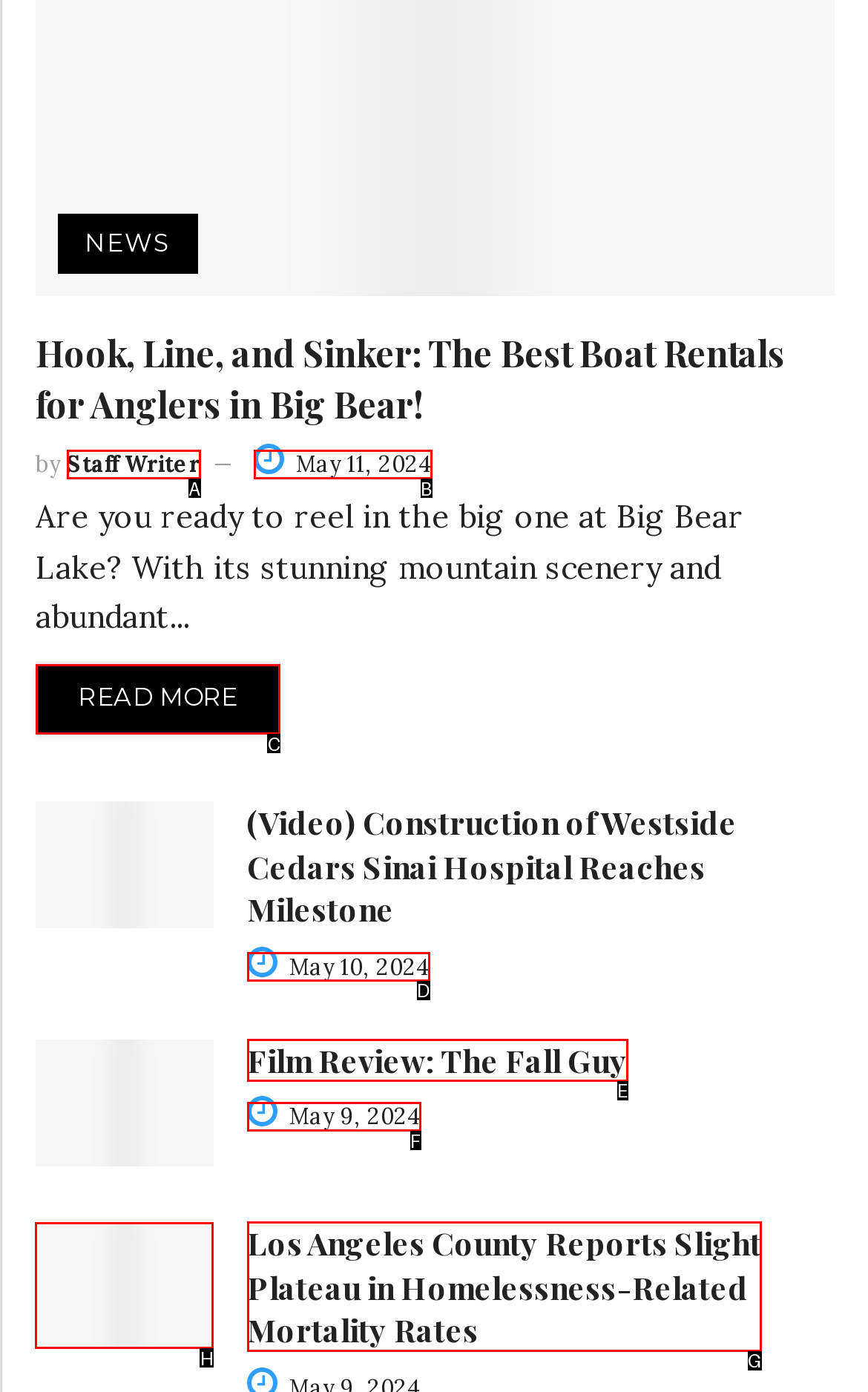Which option should be clicked to complete this task: Check the news about Los Angeles County's homelessness-related mortality rates
Reply with the letter of the correct choice from the given choices.

H